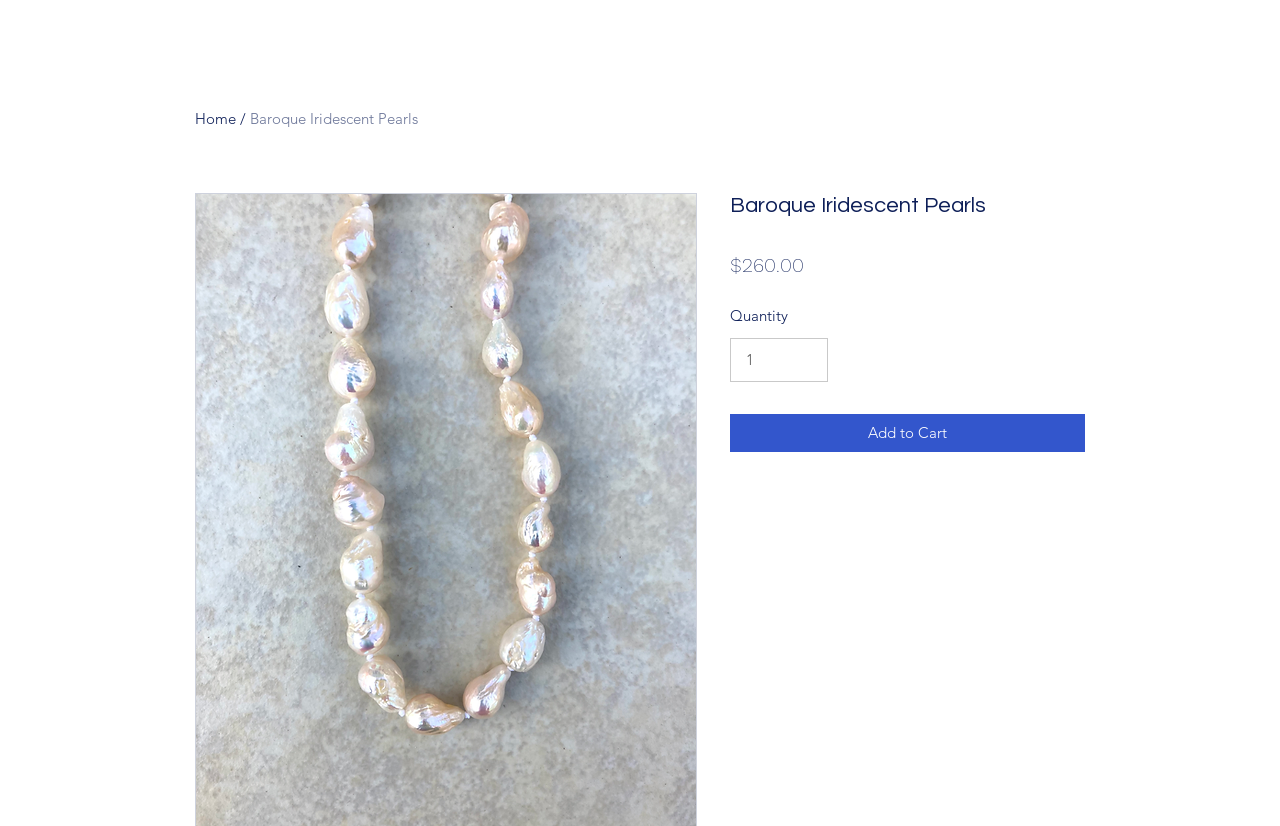Bounding box coordinates are to be given in the format (top-left x, top-left y, bottom-right x, bottom-right y). All values must be floating point numbers between 0 and 1. Provide the bounding box coordinate for the UI element described as: Read More

None